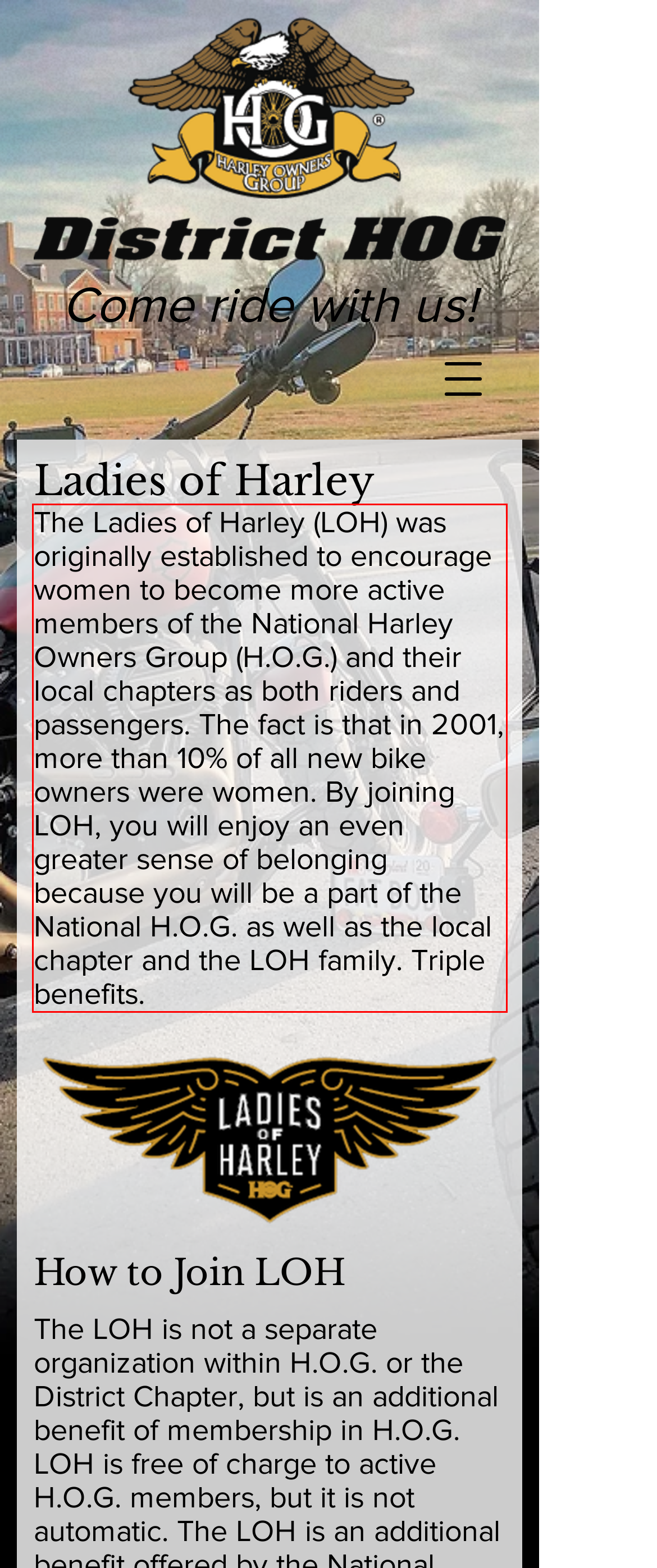Given a webpage screenshot with a red bounding box, perform OCR to read and deliver the text enclosed by the red bounding box.

The Ladies of Harley (LOH) was originally established to encourage women to become more active members of the National Harley Owners Group (H.O.G.) and their local chapters as both riders and passengers. The fact is that in 2001, more than 10% of all new bike owners were women. By joining LOH, you will enjoy an even greater sense of belonging because you will be a part of the National H.O.G. as well as the local chapter and the LOH family. Triple benefits.